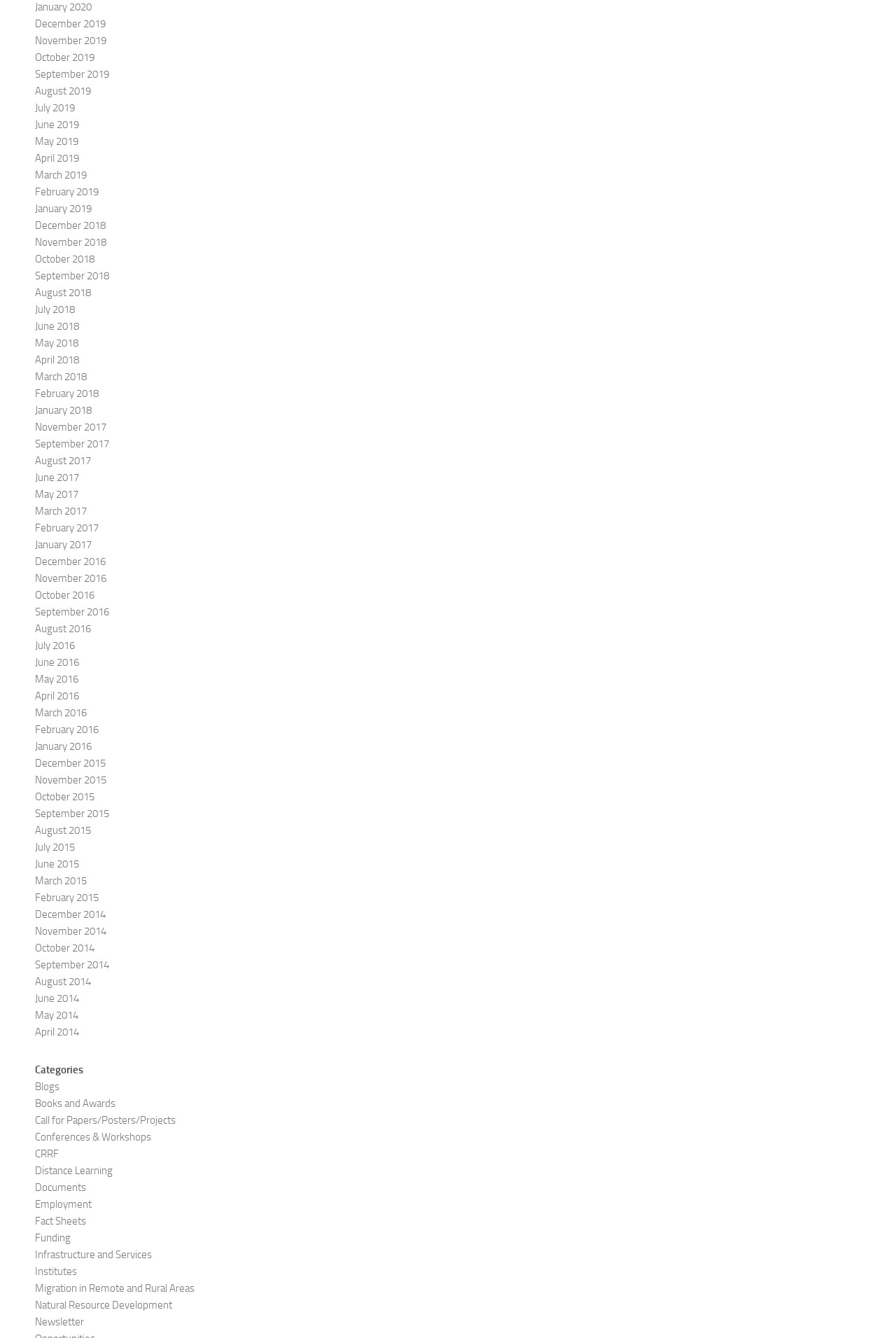Respond with a single word or phrase for the following question: 
What is the earliest month listed on this webpage?

December 2014